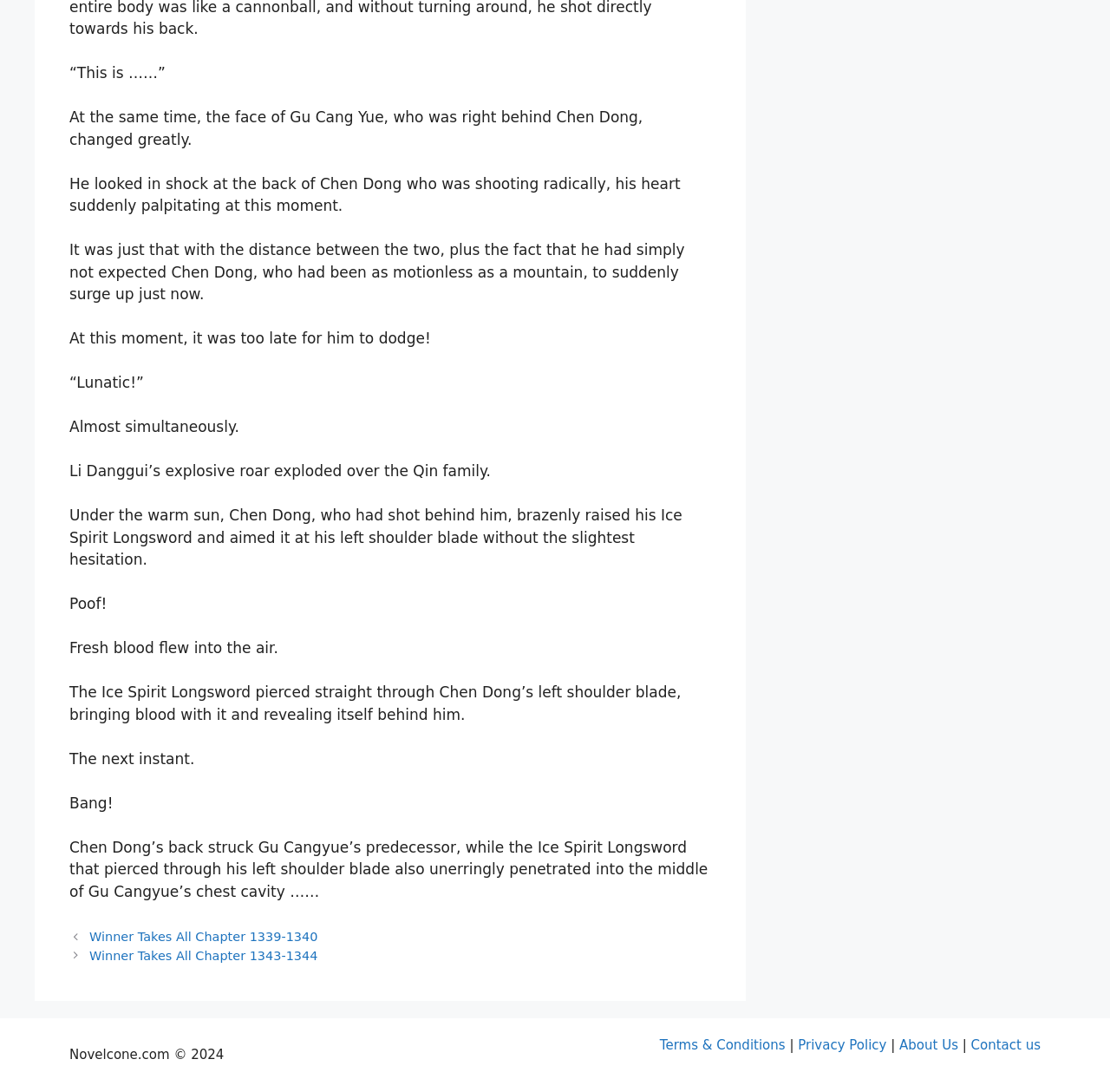Given the element description, predict the bounding box coordinates in the format (top-left x, top-left y, bottom-right x, bottom-right y), using floating point numbers between 0 and 1: Terms & Conditions

[0.594, 0.95, 0.708, 0.964]